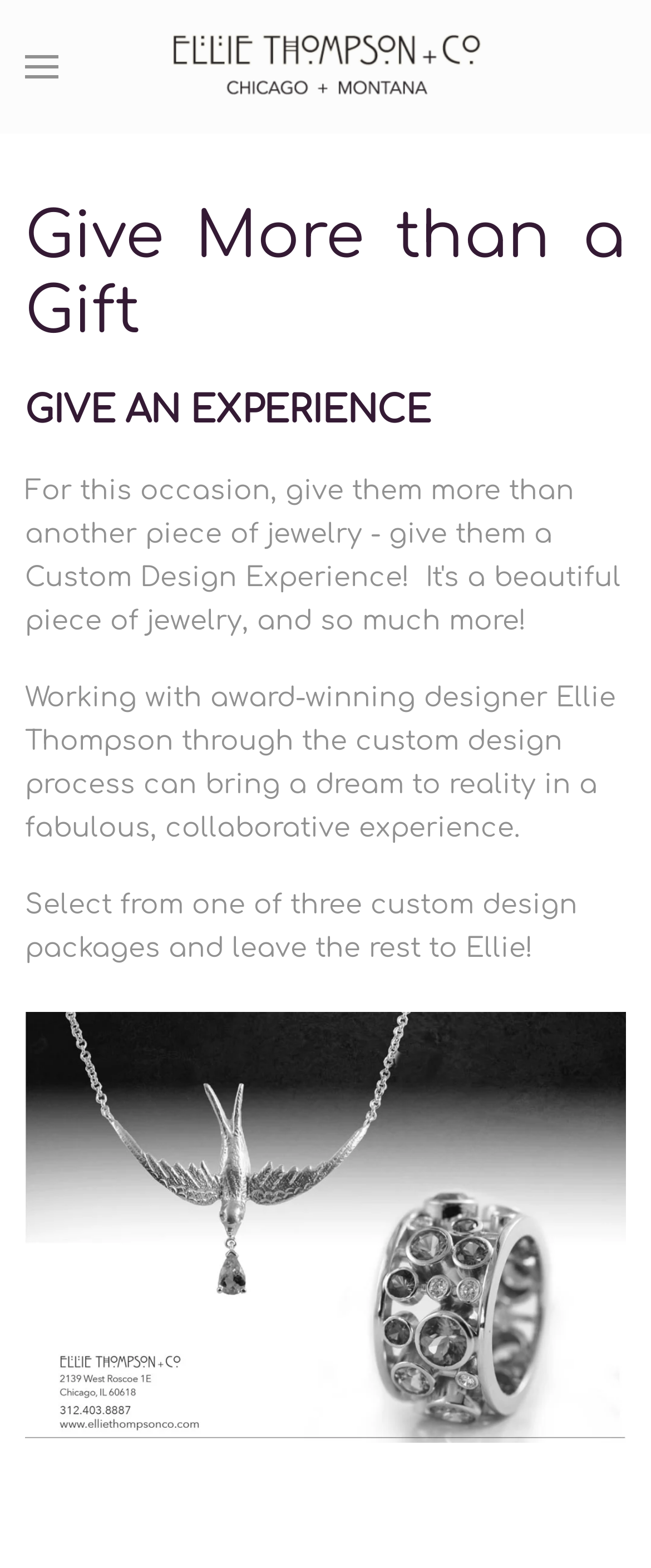Provide the bounding box coordinates of the HTML element this sentence describes: "aria-label="Back to home"".

[0.179, 0.0, 0.821, 0.085]